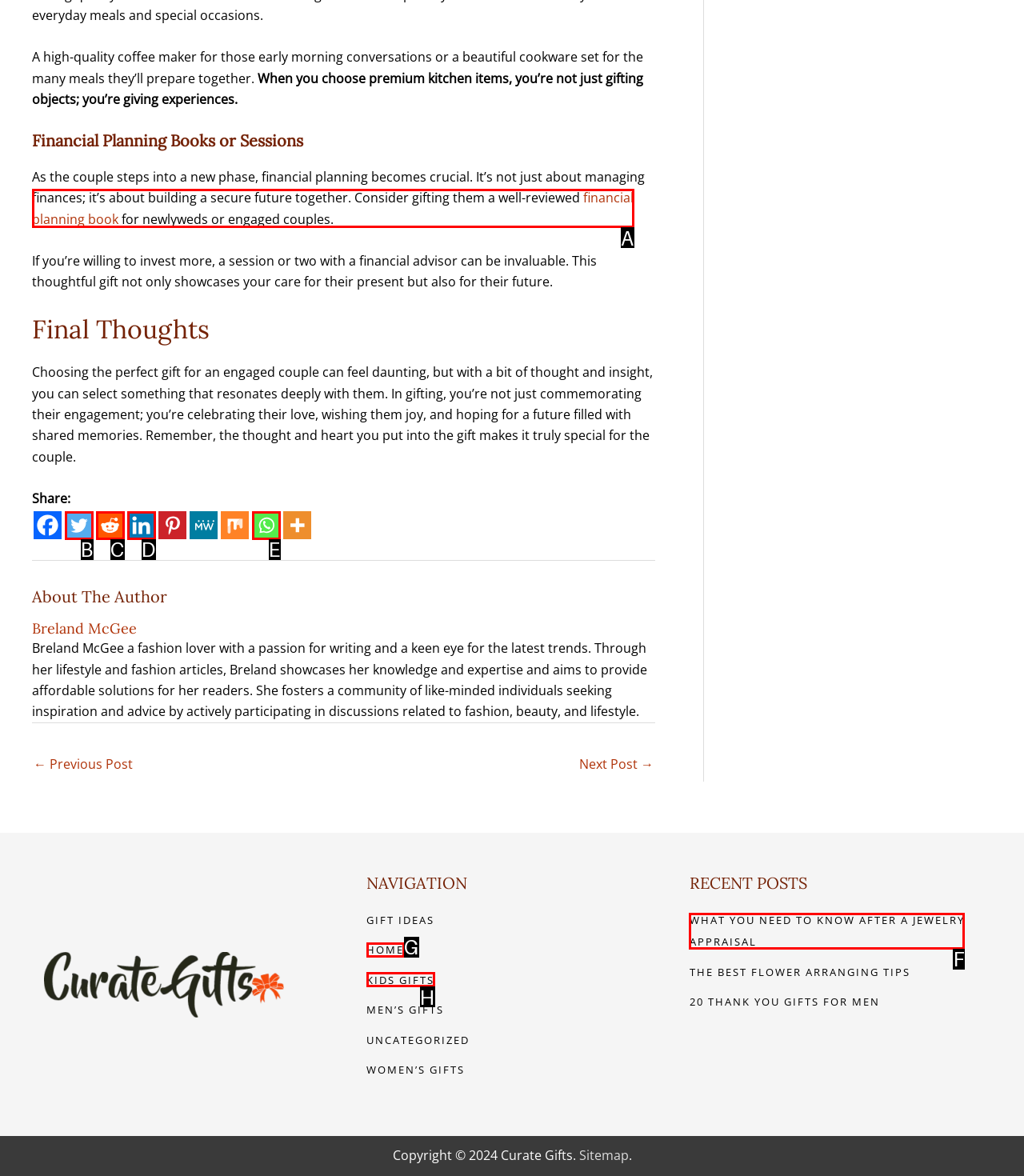Based on the description: aria-label="Whatsapp" title="Whatsapp", find the HTML element that matches it. Provide your answer as the letter of the chosen option.

E